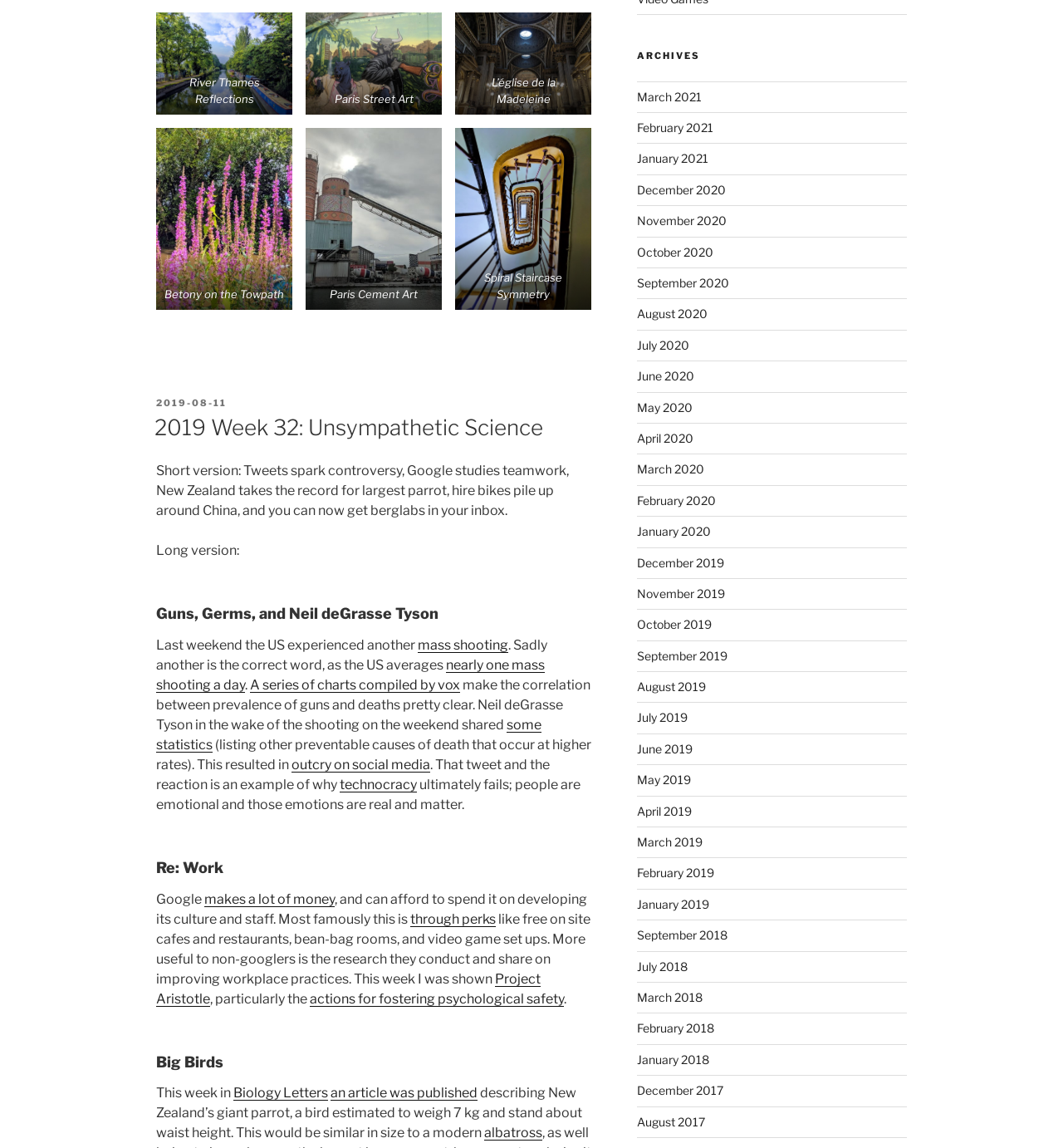Please identify the bounding box coordinates of the element's region that needs to be clicked to fulfill the following instruction: "Check the archives for March 2021". The bounding box coordinates should consist of four float numbers between 0 and 1, i.e., [left, top, right, bottom].

[0.599, 0.078, 0.66, 0.09]